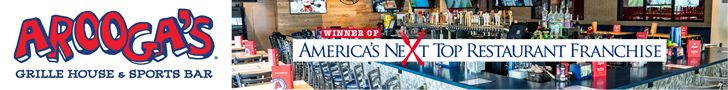Give a one-word or one-phrase response to the question:
What award did Arooga's Grille House & Sports Bar win?

America's Next Top Restaurant Franchise